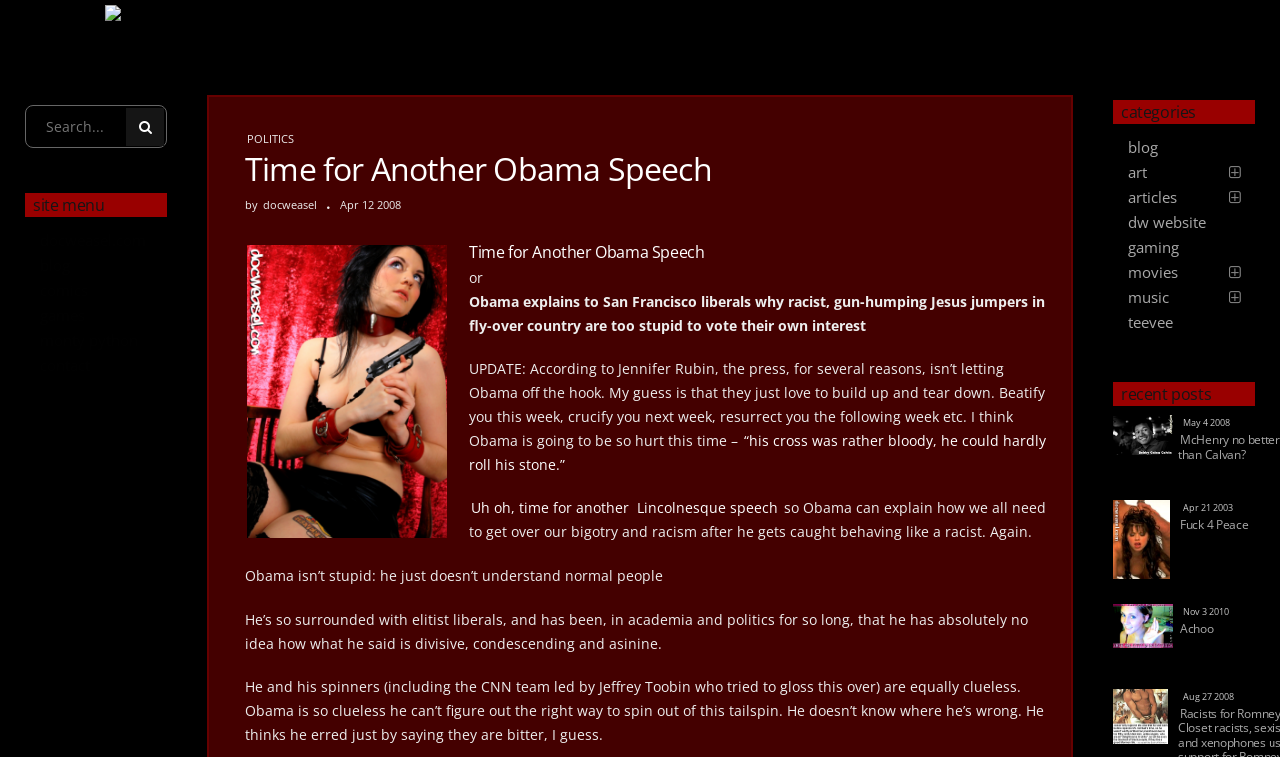What is the website's name?
Provide a detailed answer to the question using information from the image.

The website's name can be found in the top-left corner of the webpage, where it says 'Time for Another Obama Speech - docweasel.com'.